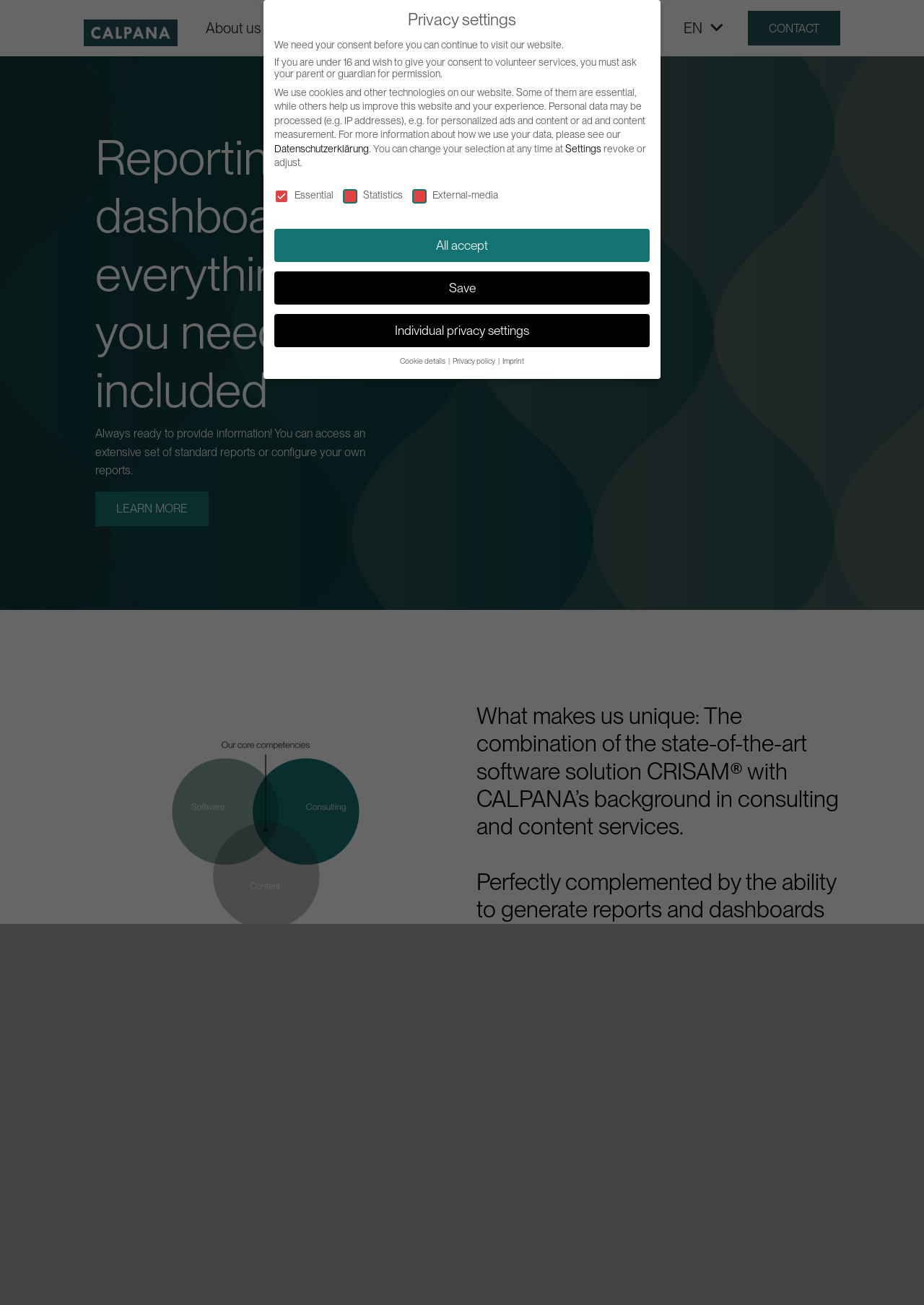Please provide a brief answer to the following inquiry using a single word or phrase:
What is the relationship between CALPANA and CRISAM?

Partnership